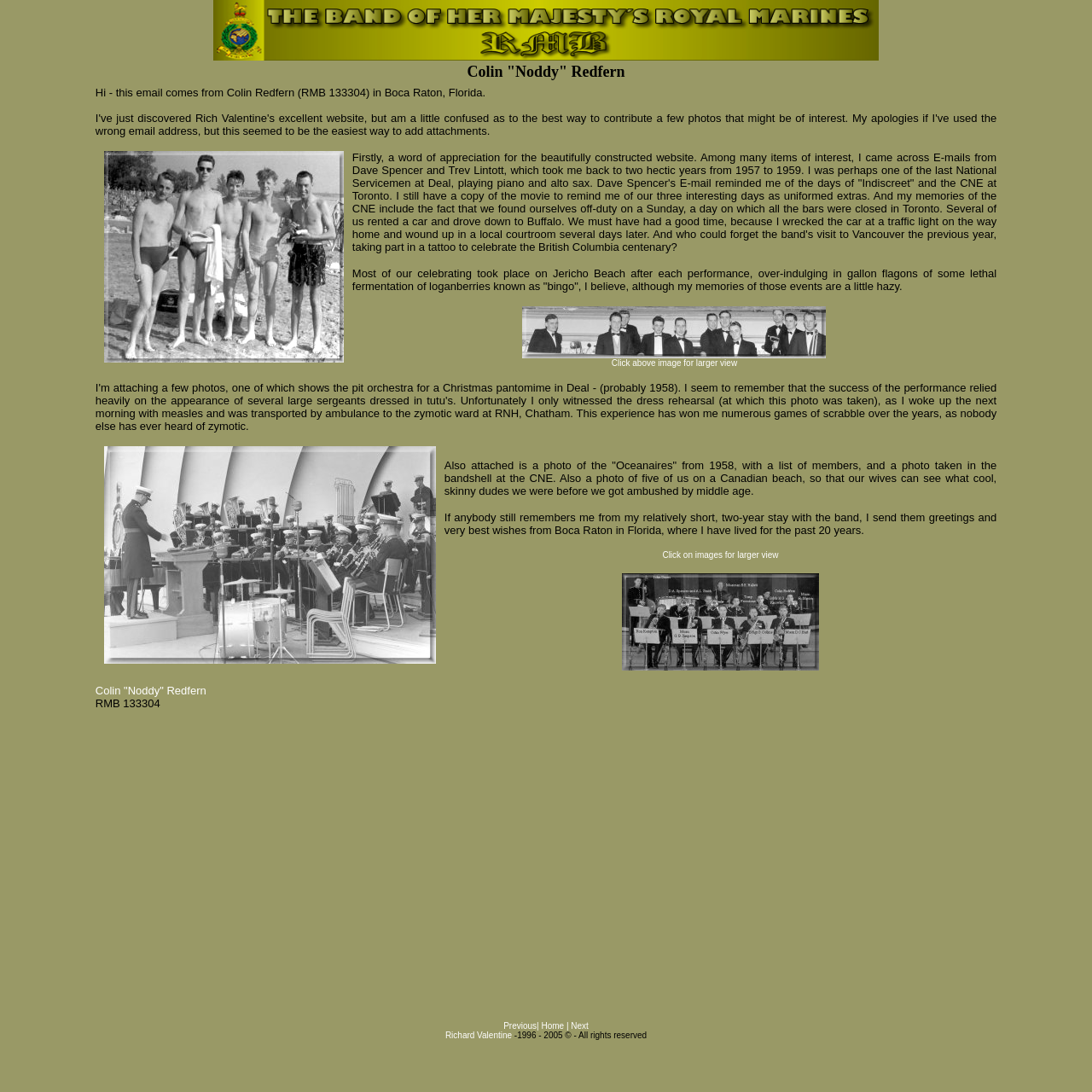Give a one-word or short phrase answer to this question: 
What is the name of the band mentioned in the text?

Oceanaires